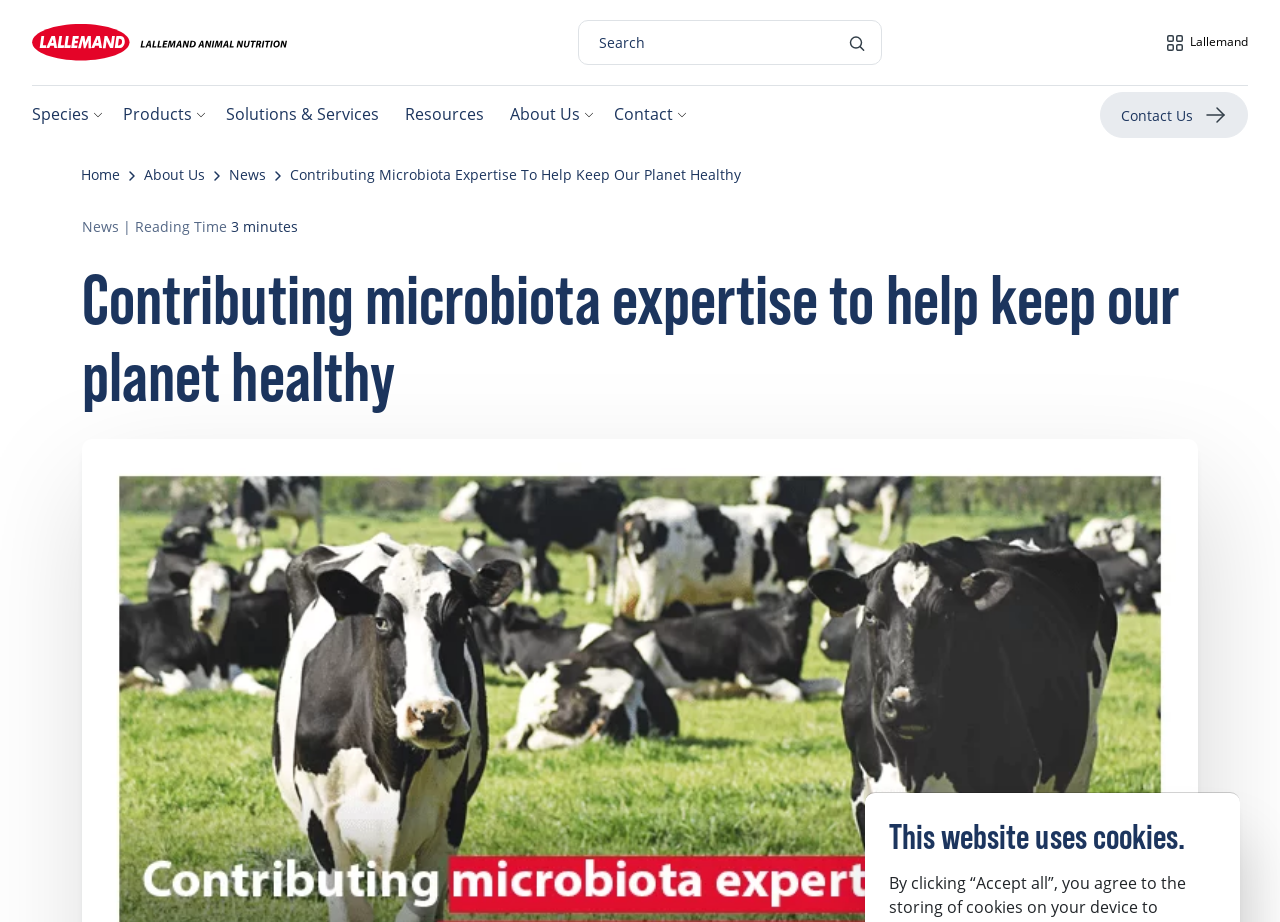What is the text of the first static text element?
Using the visual information, answer the question in a single word or phrase.

Contributing Microbiota Expertise To Help Keep Our Planet Healthy